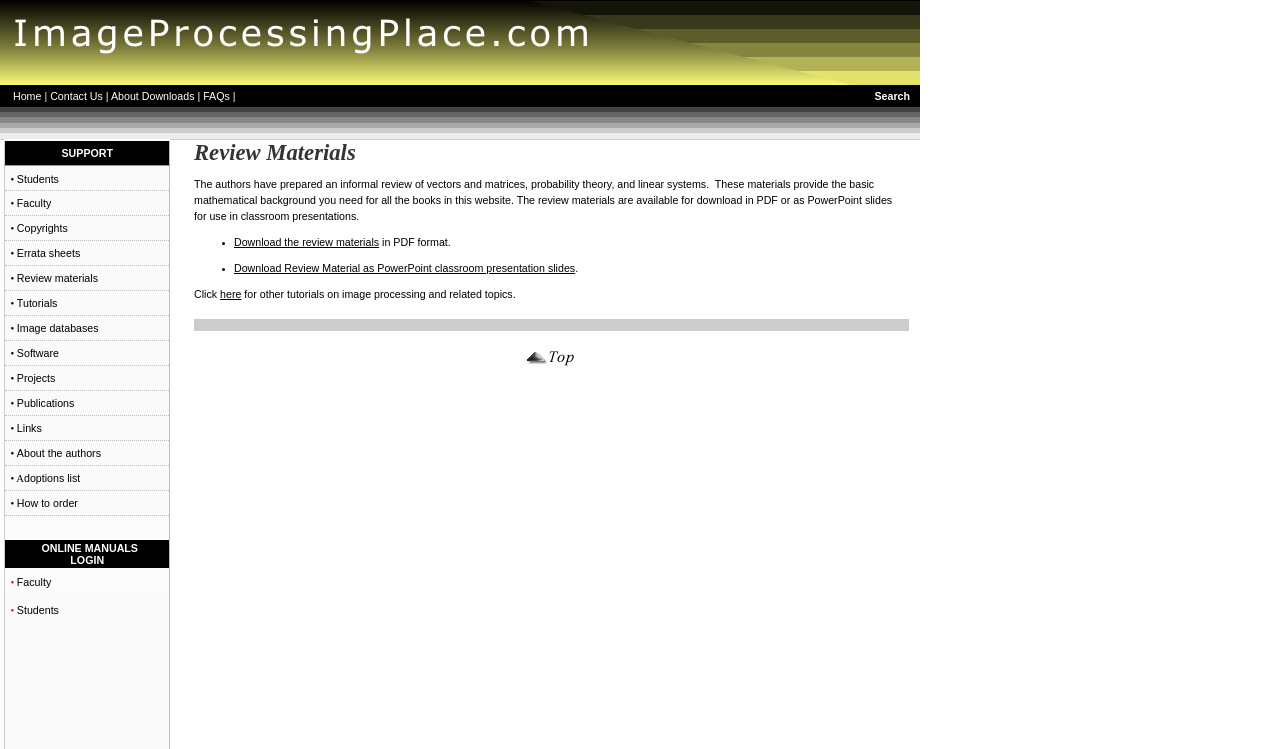What is the 'ONLINE MANUALS LOGIN' section for?
Using the image as a reference, give an elaborate response to the question.

The 'ONLINE MANUALS LOGIN' section is located at the bottom of the webpage, and it appears to provide a login portal for users to access online manuals. It is likely intended for users who need to access specific manuals or resources related to the website's content.